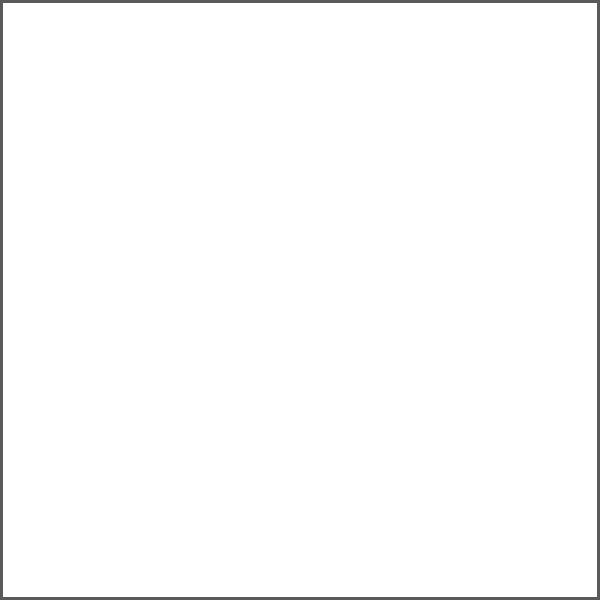What type of designs are available for decking?
Examine the image closely and answer the question with as much detail as possible.

According to the caption, the image showcases a diverse range of decking options, including traditional wooden designs and contemporary composite styles, catering to different tastes and budgets.